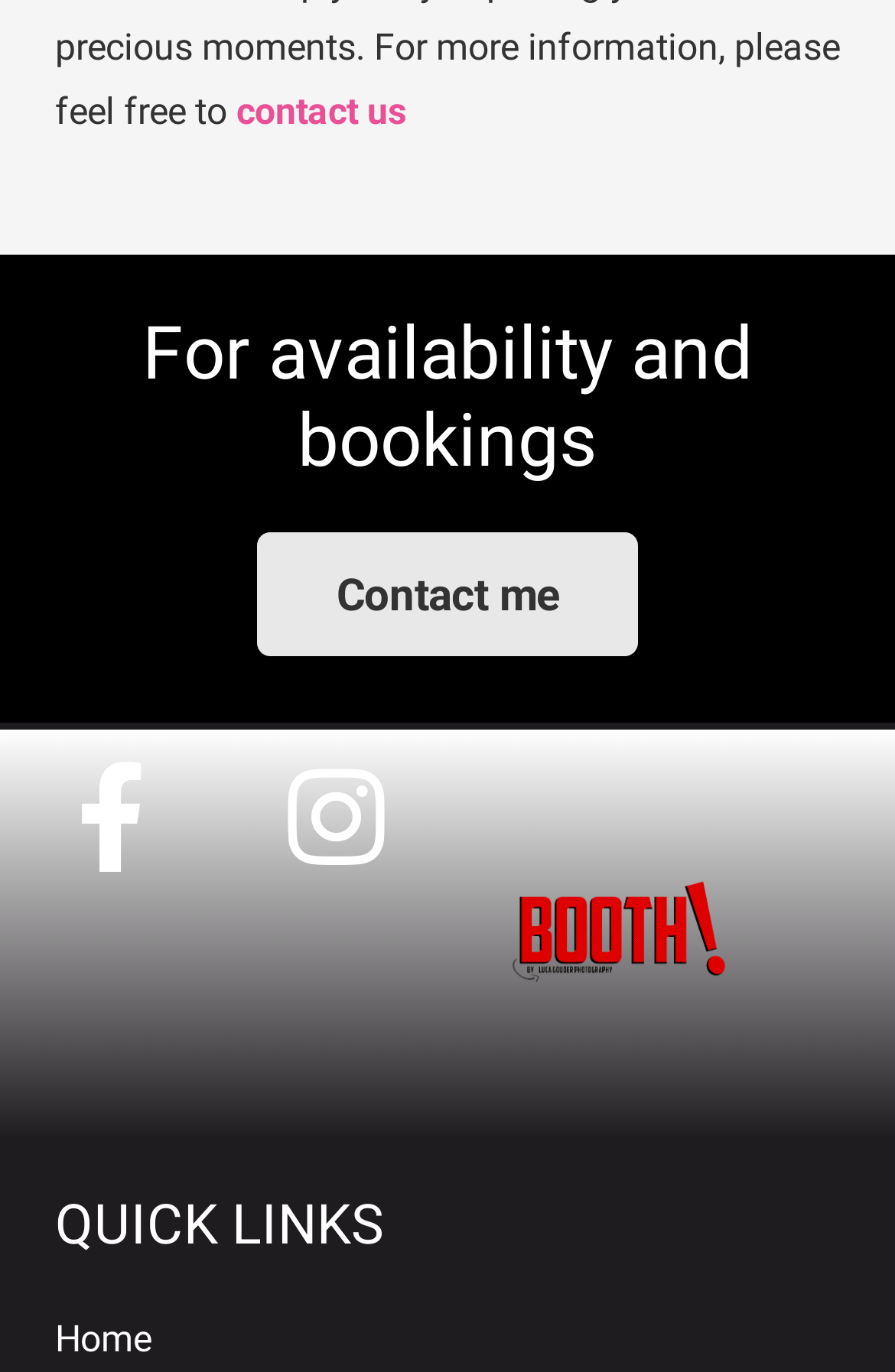What is the last item in the QUICK LINKS section?
Based on the image, give a one-word or short phrase answer.

Home